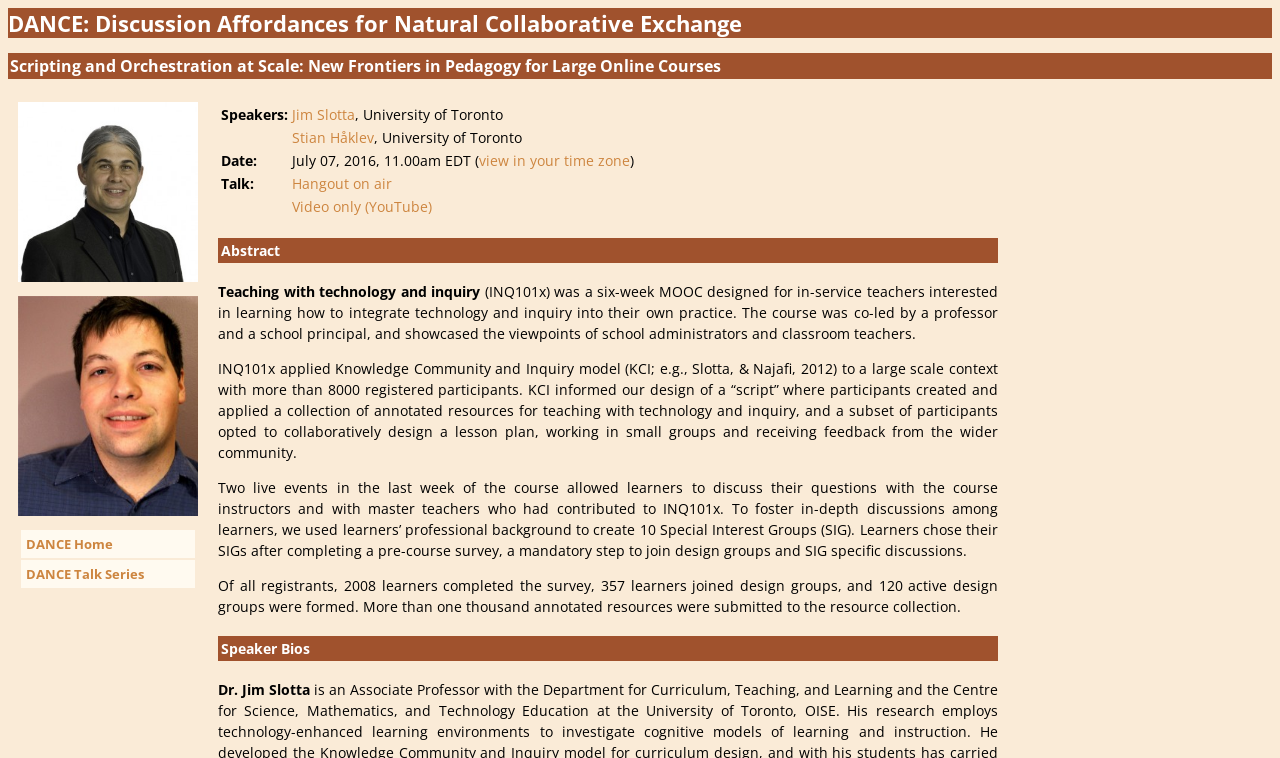Please respond to the question using a single word or phrase:
What is the date of the talk?

July 07, 2016